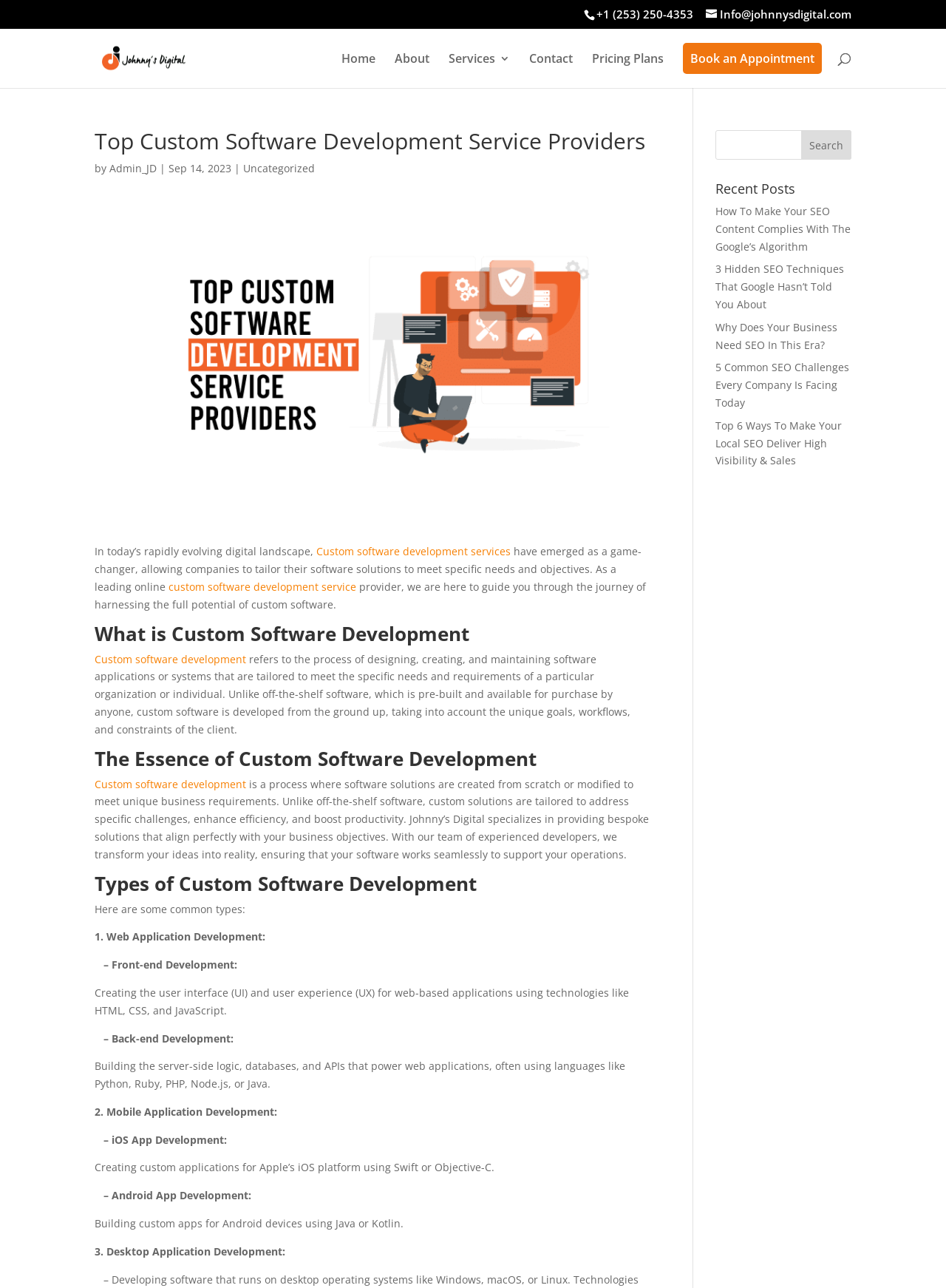Provide a brief response to the question below using a single word or phrase: 
How many types of custom software development are mentioned?

3